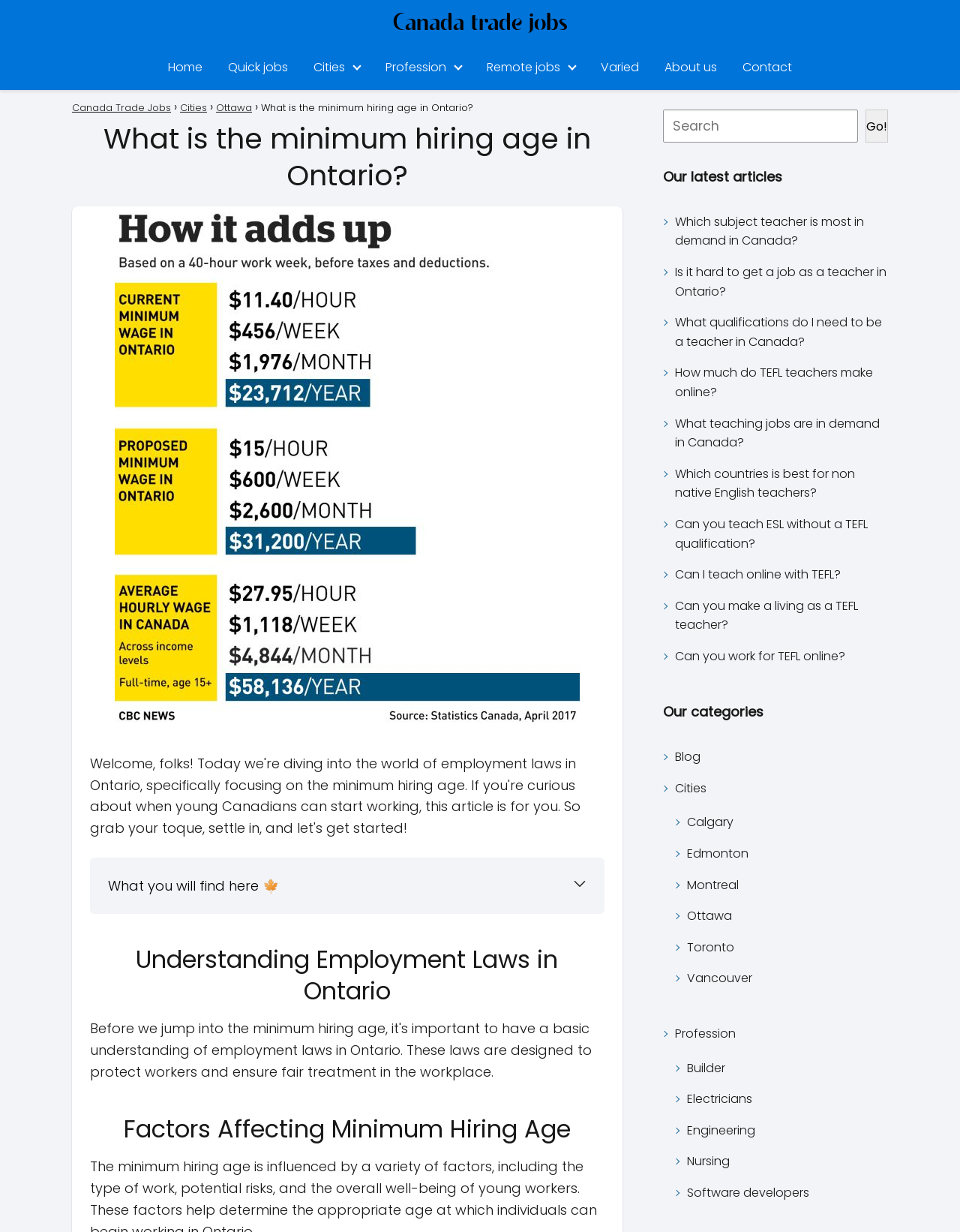Generate a thorough explanation of the webpage's elements.

This webpage is about Canada Trade Jobs, specifically focusing on the minimum hiring age in Ontario. At the top, there is a logo and a navigation menu with links to various sections, including Home, Quick jobs, Cities, Profession, Remote jobs, Varied, About us, and Contact. Below the navigation menu, there is a breadcrumb trail showing the current page's location within the website.

The main content area is divided into several sections. The first section has a heading "What is the minimum hiring age in Ontario?" and a brief introduction. Below this, there is a section titled "Understanding Employment Laws in Ontario" and another section titled "Factors Affecting Minimum Hiring Age".

On the right side of the page, there is a search bar with a "Go!" button. Below the search bar, there are links to recent articles, including topics related to teaching jobs in Canada. Further down, there are links to various categories, such as Blog, Cities, and Profession, with sub-links to specific cities and professions.

Throughout the page, there are several images, including a logo and icons for checkboxes and search buttons. The overall layout is organized, with clear headings and concise text, making it easy to navigate and find relevant information.